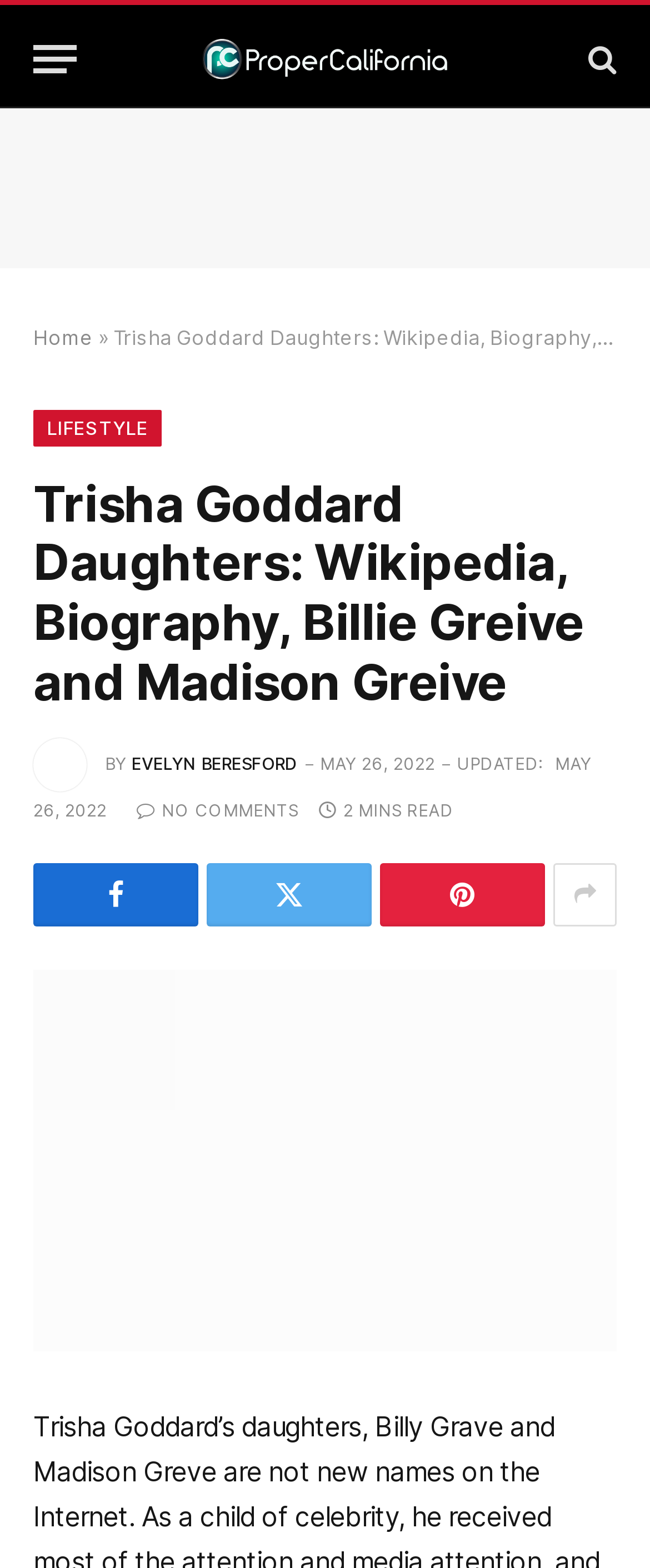Give an extensive and precise description of the webpage.

This webpage is about Trisha Goddard's daughters, Billie Greive and Madison Greive. At the top left corner, there is a button labeled "Menu". Next to it, there is a link to "Propercalifornia" with an accompanying image. On the top right corner, there is a link with a search icon and another link labeled "Demo" with an image.

Below these elements, there are several links to different sections, including "Home", "LIFESTYLE", and others. The main heading of the page, "Trisha Goddard Daughters: Wikipedia, Biography, Billie Greive and Madison Greive", is located in the middle of the page.

Under the heading, there is an image of Evelyn Beresford, followed by the author's name, "EVELYN BERESFORD", and the date "MAY 26, 2022". The article's reading time, "2 MINS READ", and a comment count, "NO COMMENTS", are also displayed.

The page has several social media links, including Facebook, Twitter, and others, located at the bottom of the page. Finally, there is a large image of Billie Greive, which takes up most of the bottom half of the page.